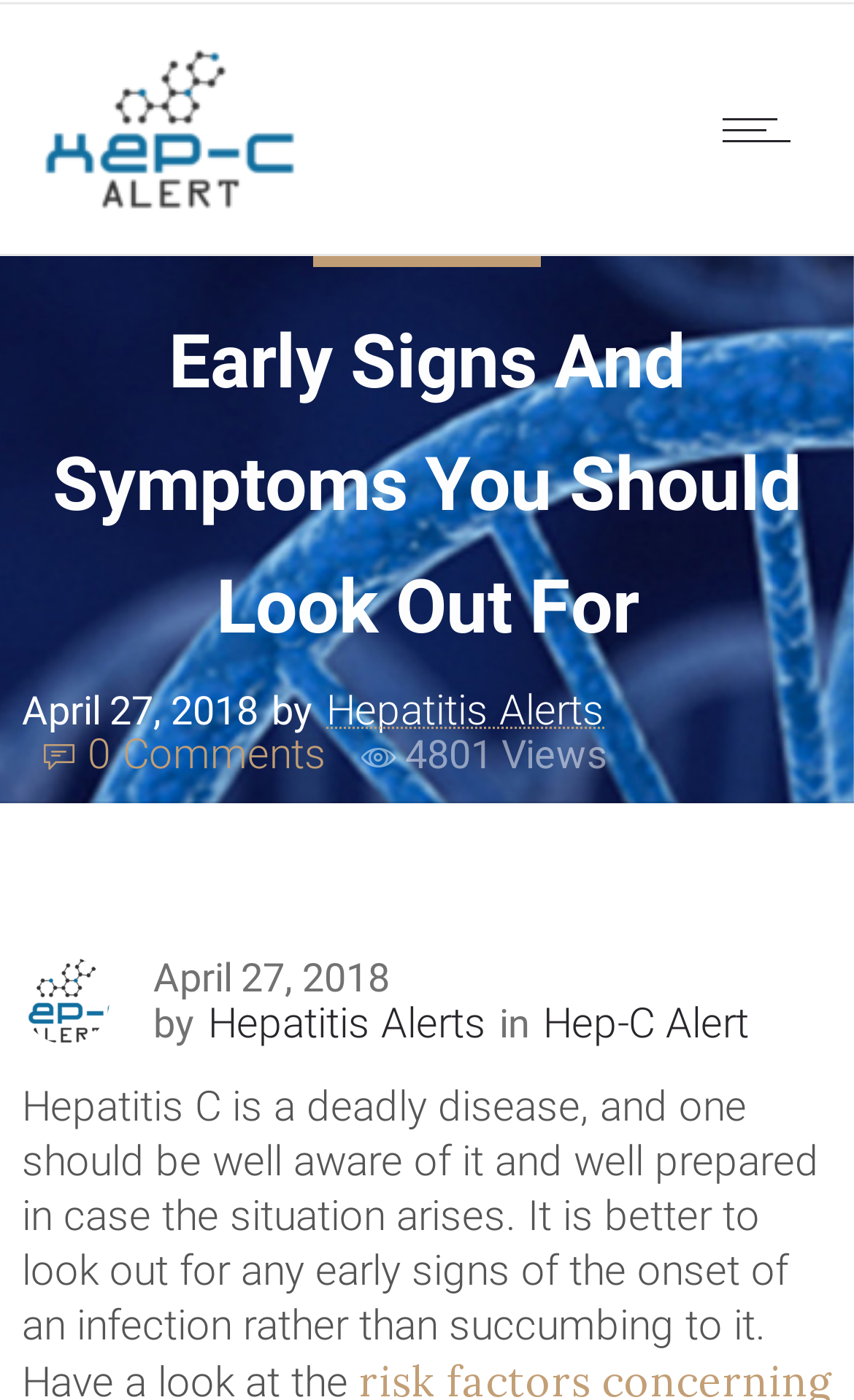Provide the bounding box coordinates for the UI element described in this sentence: "Rife Generator". The coordinates should be four float values between 0 and 1, i.e., [left, top, right, bottom].

None